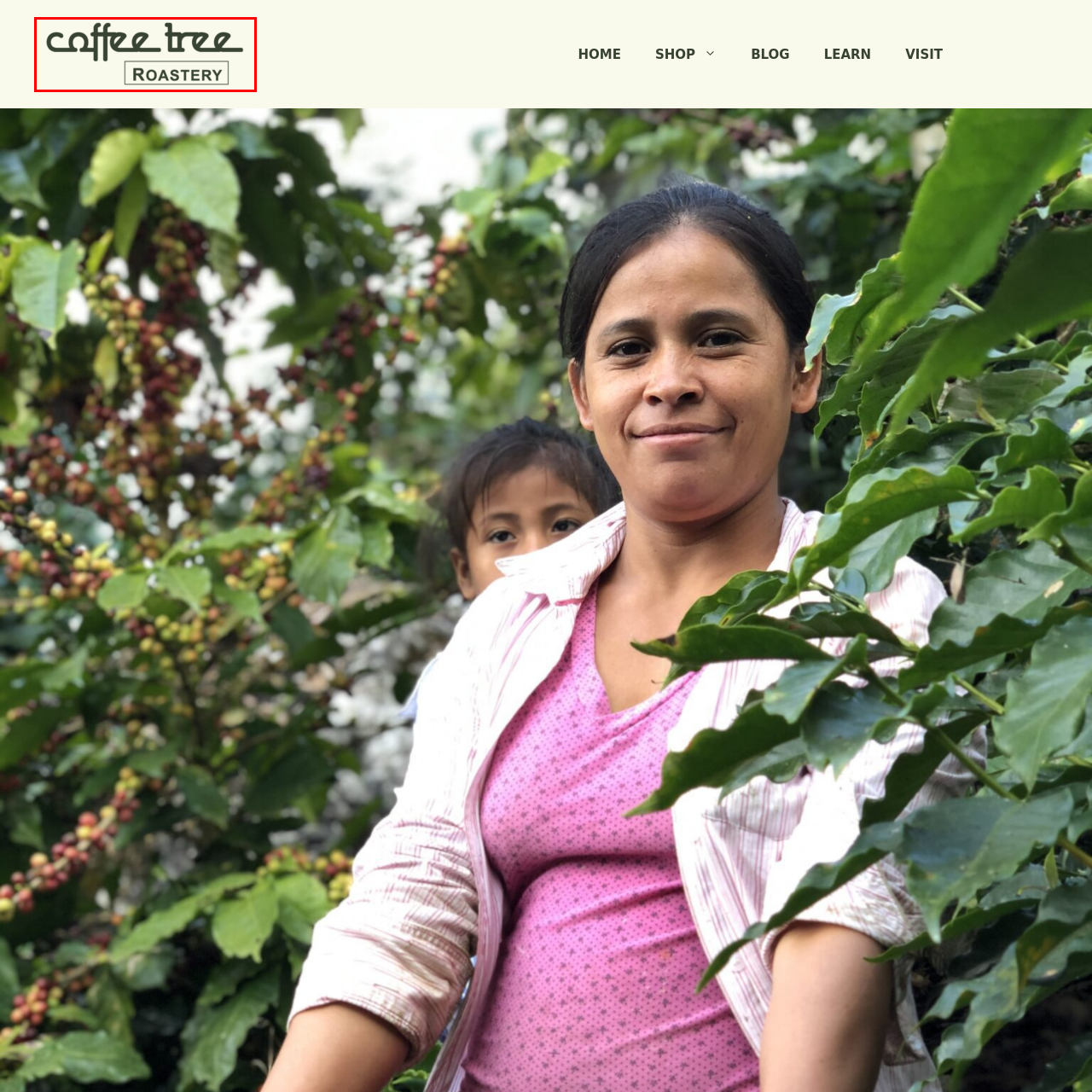Analyze the picture enclosed by the red bounding box and provide a single-word or phrase answer to this question:
What is the focus of Coffee Tree Roastery?

high-quality coffee roasting